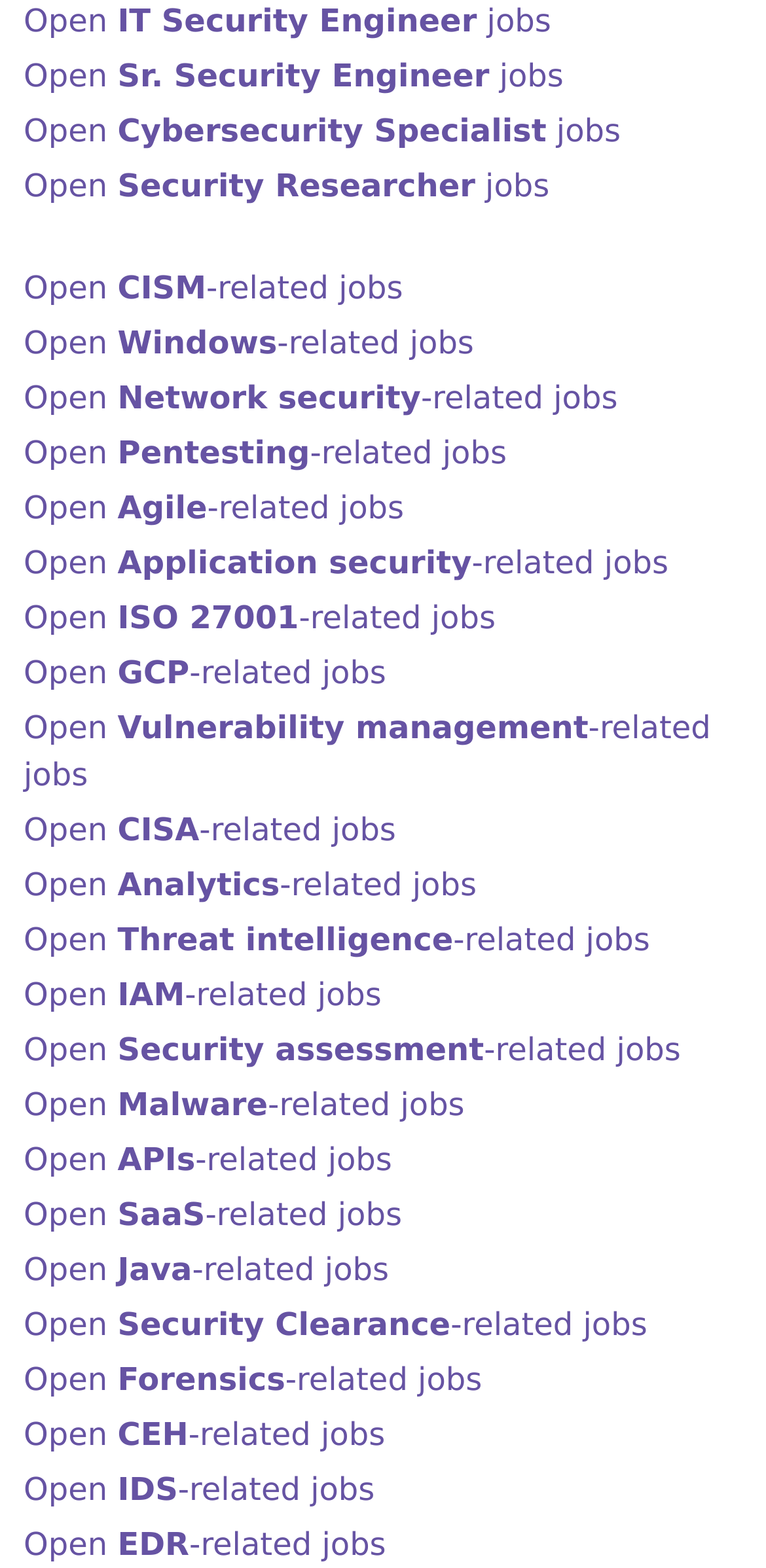Please find the bounding box coordinates of the element that you should click to achieve the following instruction: "Learn about Friends of the Forties". The coordinates should be presented as four float numbers between 0 and 1: [left, top, right, bottom].

None